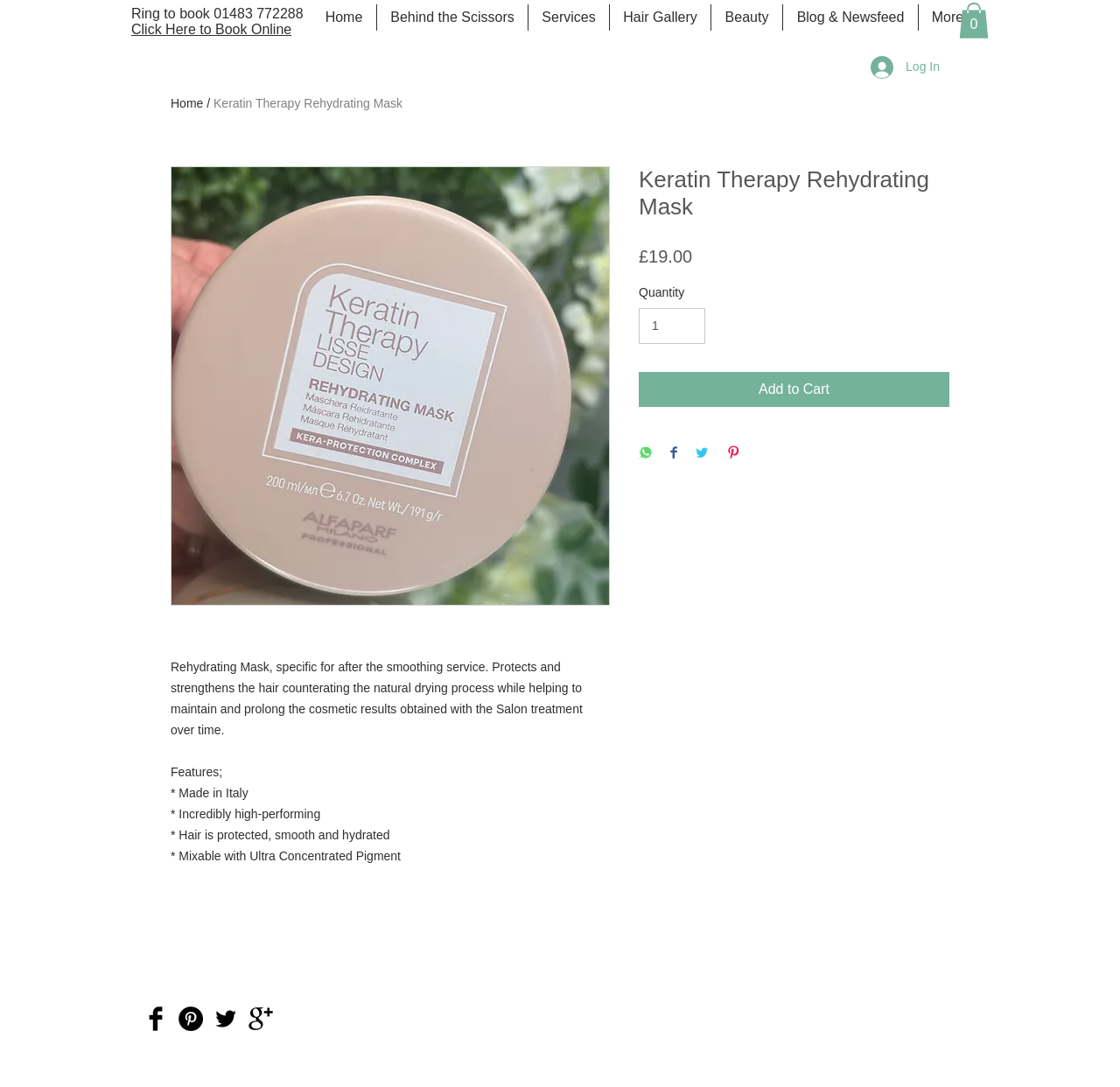What is the minimum quantity I can purchase?
Utilize the image to construct a detailed and well-explained answer.

The quantity spin button has a minimum value of 1, indicating that the minimum quantity that can be purchased is 1 unit of the Keratin Therapy Rehydrating Mask.